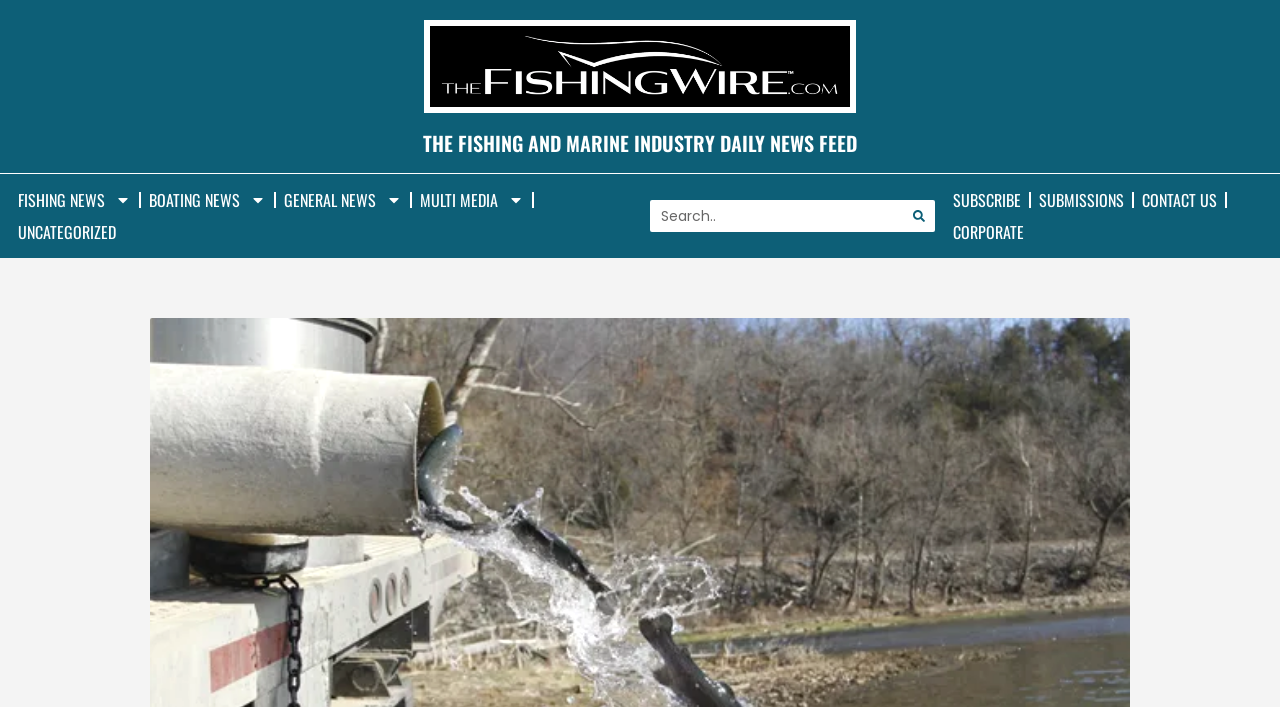Produce an elaborate caption capturing the essence of the webpage.

The webpage is about Indiana's fall trout stocking plan, with a focus on Fort Wayne and Huntington locations. At the top, there is a main section that spans the entire width of the page. Within this section, there is a link to the left, followed by a heading that reads "THE FISHING AND MARINE INDUSTRY DAILY NEWS FEED". 

Below the heading, there are five links arranged horizontally, each with a corresponding image to its right. The links are labeled "FISHING NEWS", "BOATING NEWS", "GENERAL NEWS", "MULTI MEDIA", and "UNCATEGORIZED". The images are small and appear to be icons or logos.

To the right of these links, there is a search bar with a search box and a search button. The search button has a small image of a magnifying glass. 

Further to the right, there are four more links labeled "SUBSCRIBE", "SUBMISSIONS", "CONTACT US", and "CORPORATE". These links are arranged vertically and are positioned near the top-right corner of the page.